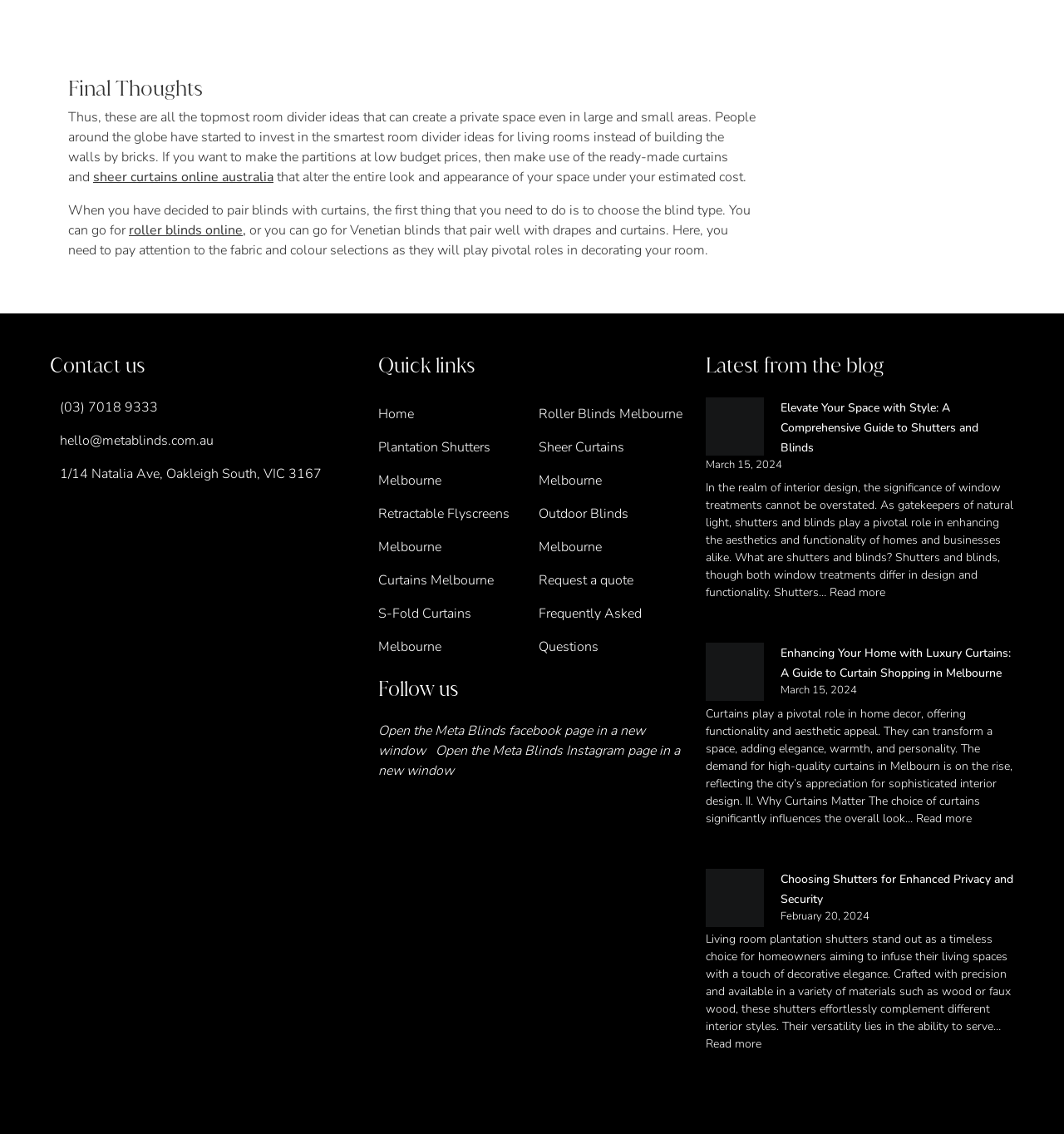Show me the bounding box coordinates of the clickable region to achieve the task as per the instruction: "Open the Meta Blinds facebook page in a new window".

[0.355, 0.636, 0.606, 0.67]